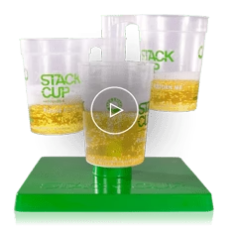What is the likely beverage in the cups?
Kindly answer the question with as much detail as you can.

The golden beverage in the clear cups is likely beer, as it is a common drink served in bars, which is the target setting for the STACK-CUP™ product.